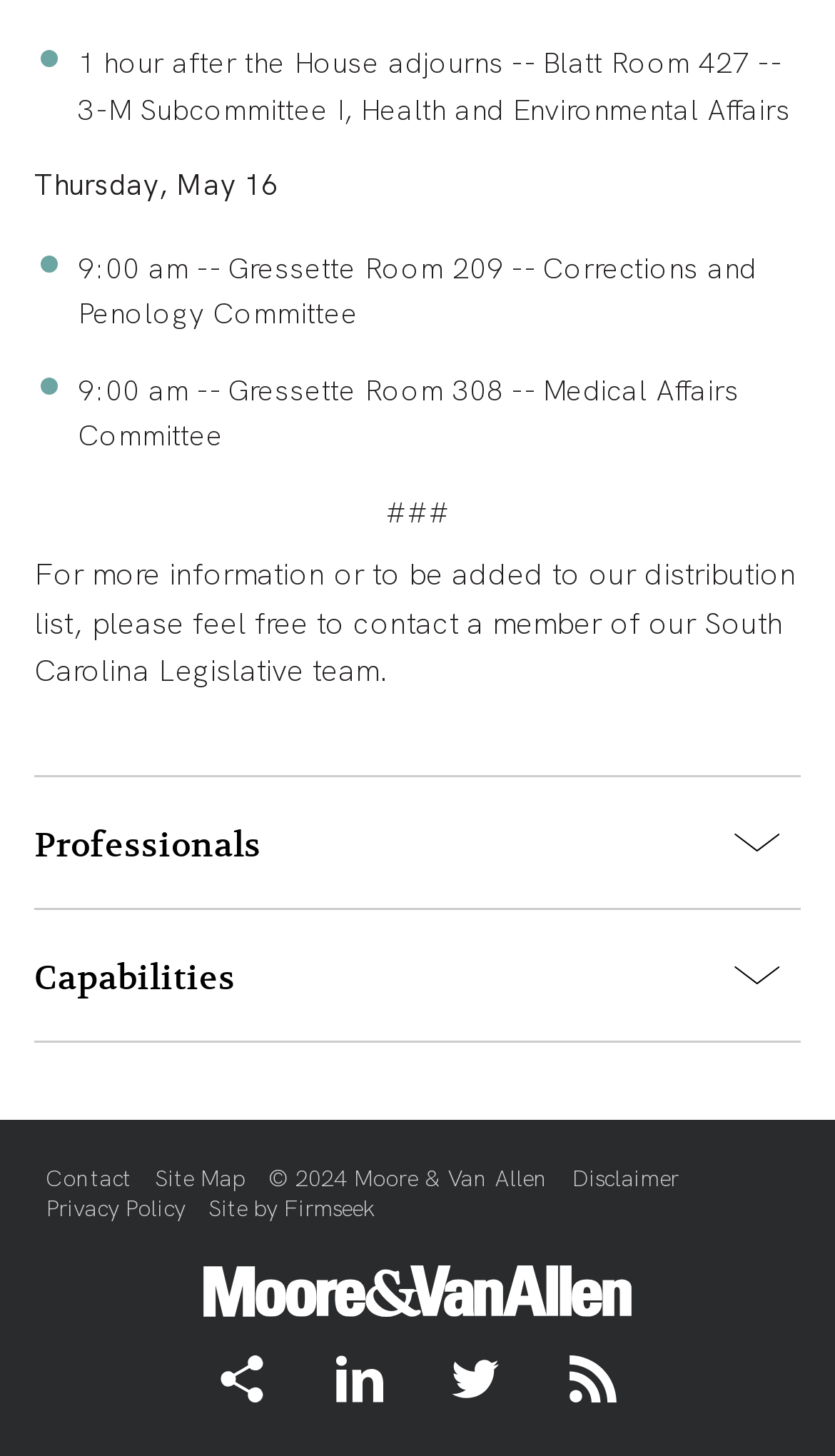Pinpoint the bounding box coordinates of the element that must be clicked to accomplish the following instruction: "Click the Capabilities button". The coordinates should be in the format of four float numbers between 0 and 1, i.e., [left, top, right, bottom].

[0.041, 0.658, 0.282, 0.687]